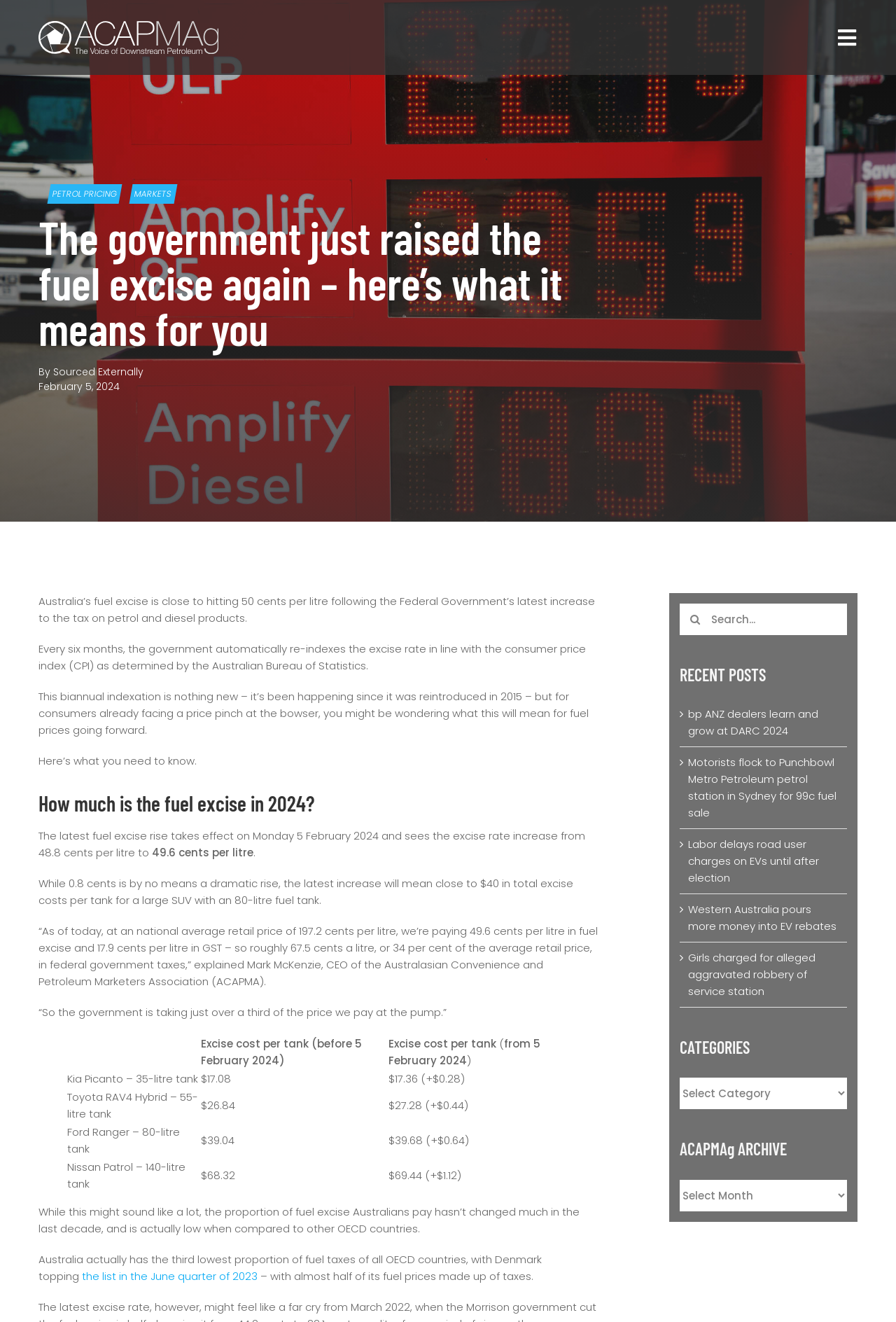How much will the fuel excise cost for a large SUV with an 80-litre fuel tank?
Using the visual information from the image, give a one-word or short-phrase answer.

Close to $40